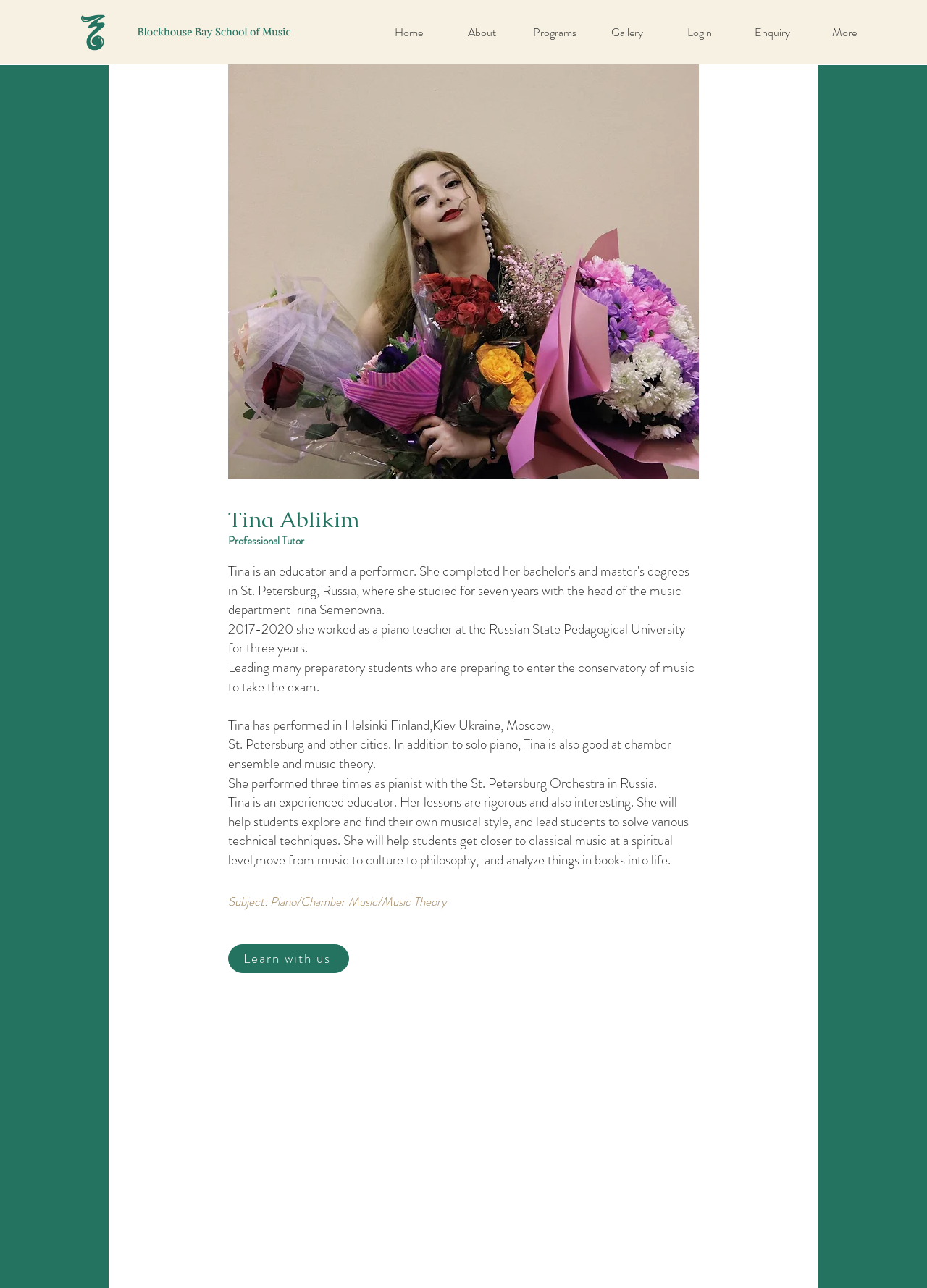Please pinpoint the bounding box coordinates for the region I should click to adhere to this instruction: "Click on the 'Learn with us' link".

[0.246, 0.733, 0.377, 0.755]